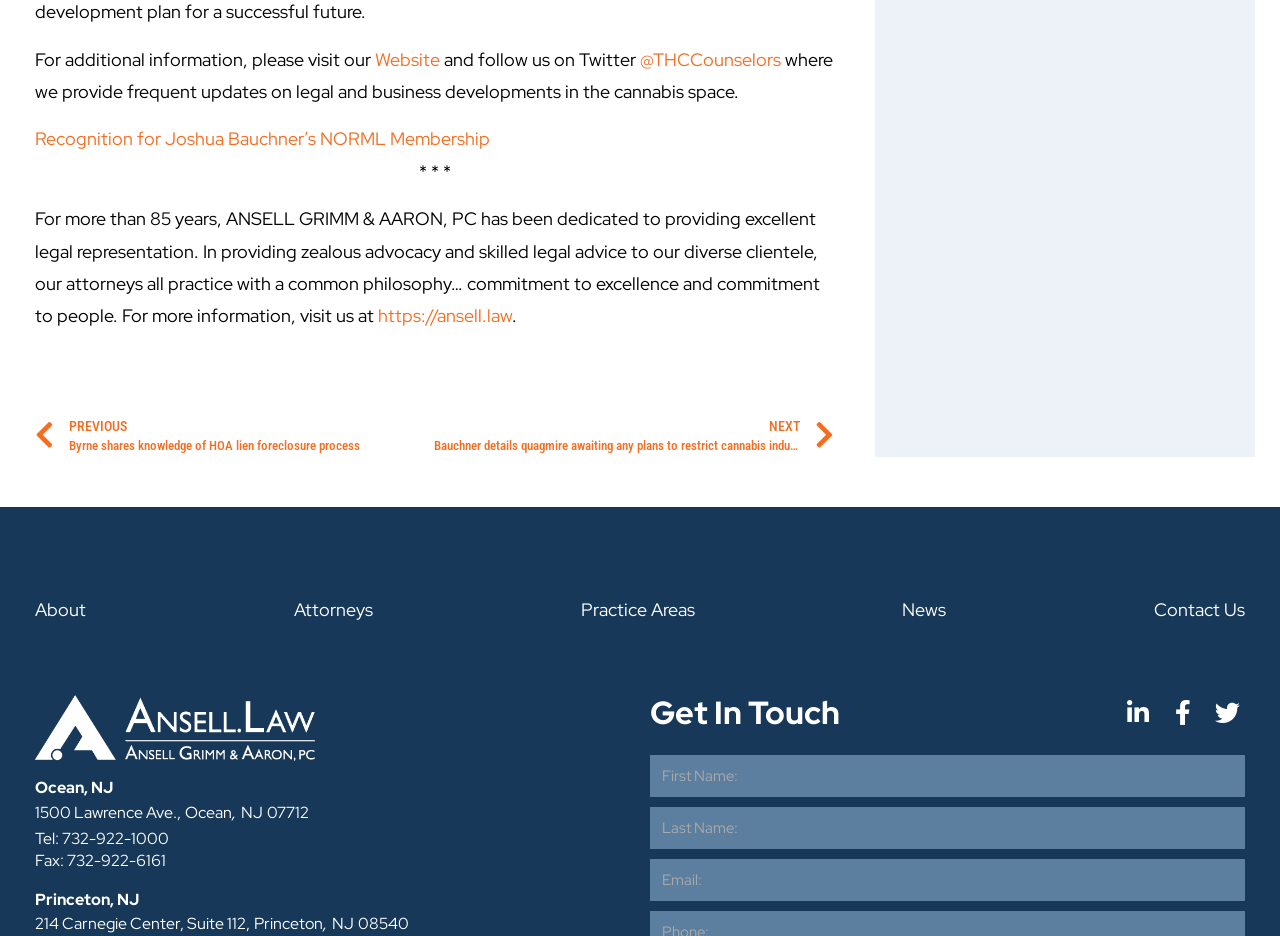Provide the bounding box coordinates for the area that should be clicked to complete the instruction: "visit the website".

[0.293, 0.051, 0.344, 0.076]